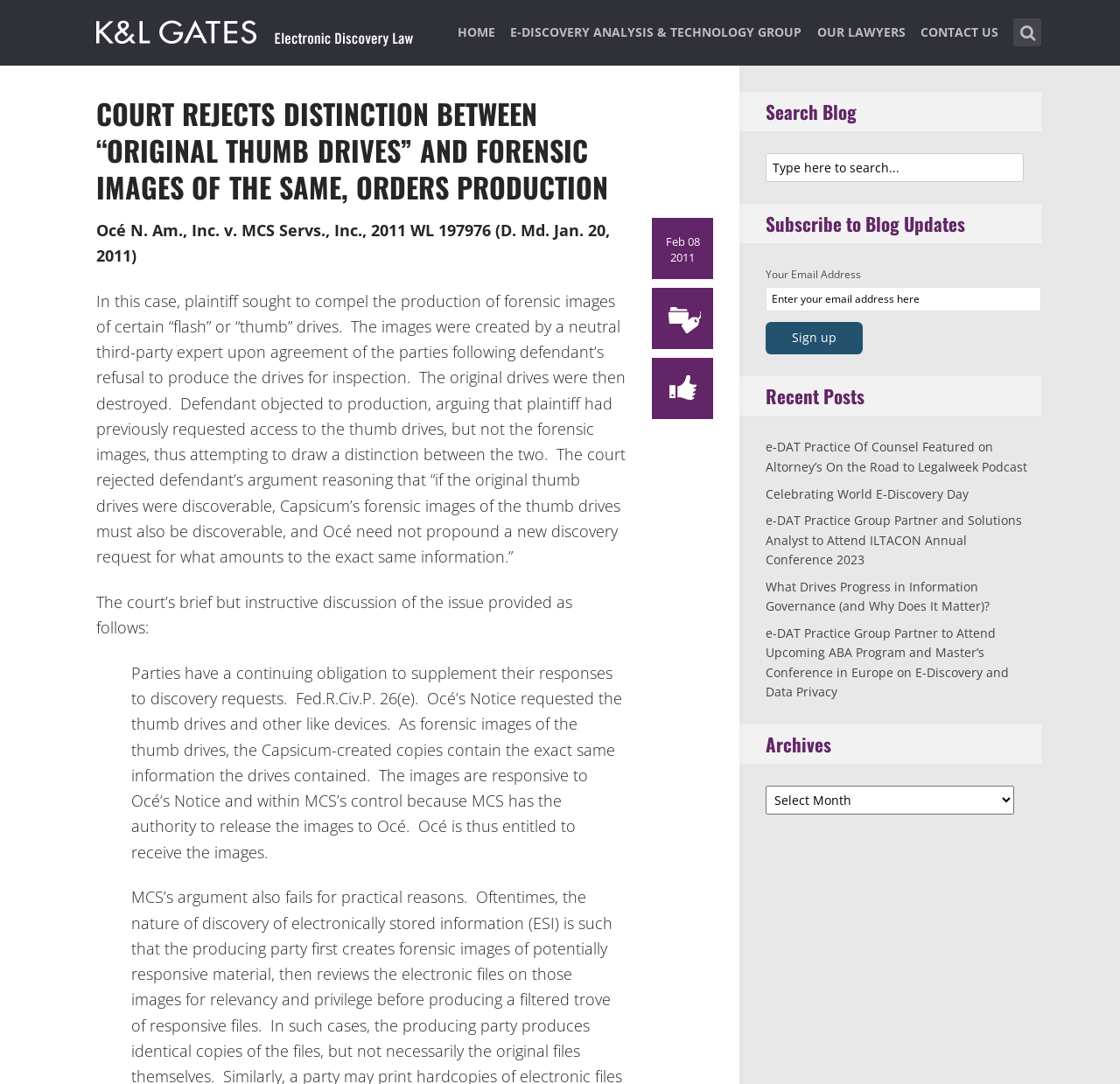Please determine the bounding box coordinates of the element to click on in order to accomplish the following task: "Subscribe to blog updates". Ensure the coordinates are four float numbers ranging from 0 to 1, i.e., [left, top, right, bottom].

[0.684, 0.264, 0.93, 0.287]